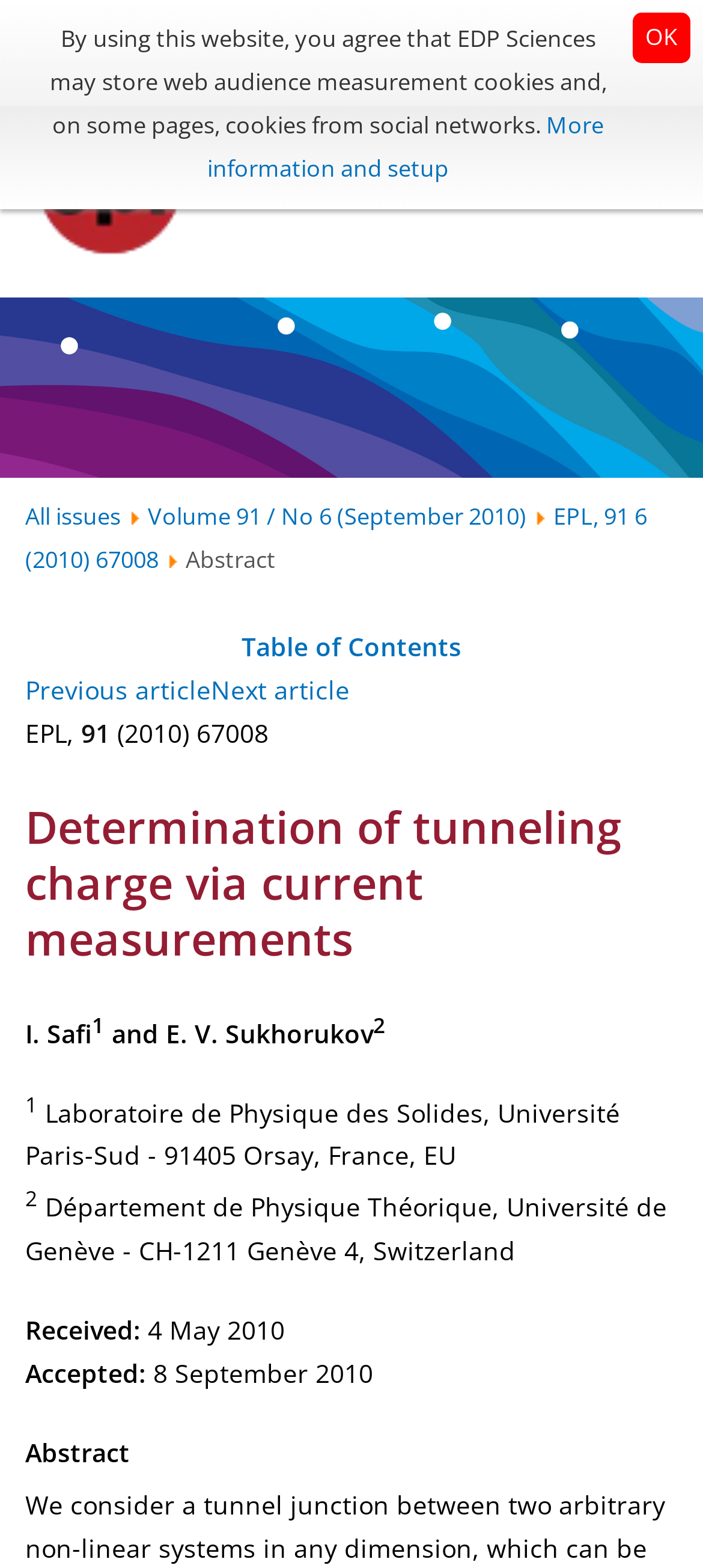Find the bounding box coordinates of the element you need to click on to perform this action: 'Search for articles'. The coordinates should be represented by four float values between 0 and 1, in the format [left, top, right, bottom].

[0.742, 0.102, 0.784, 0.136]